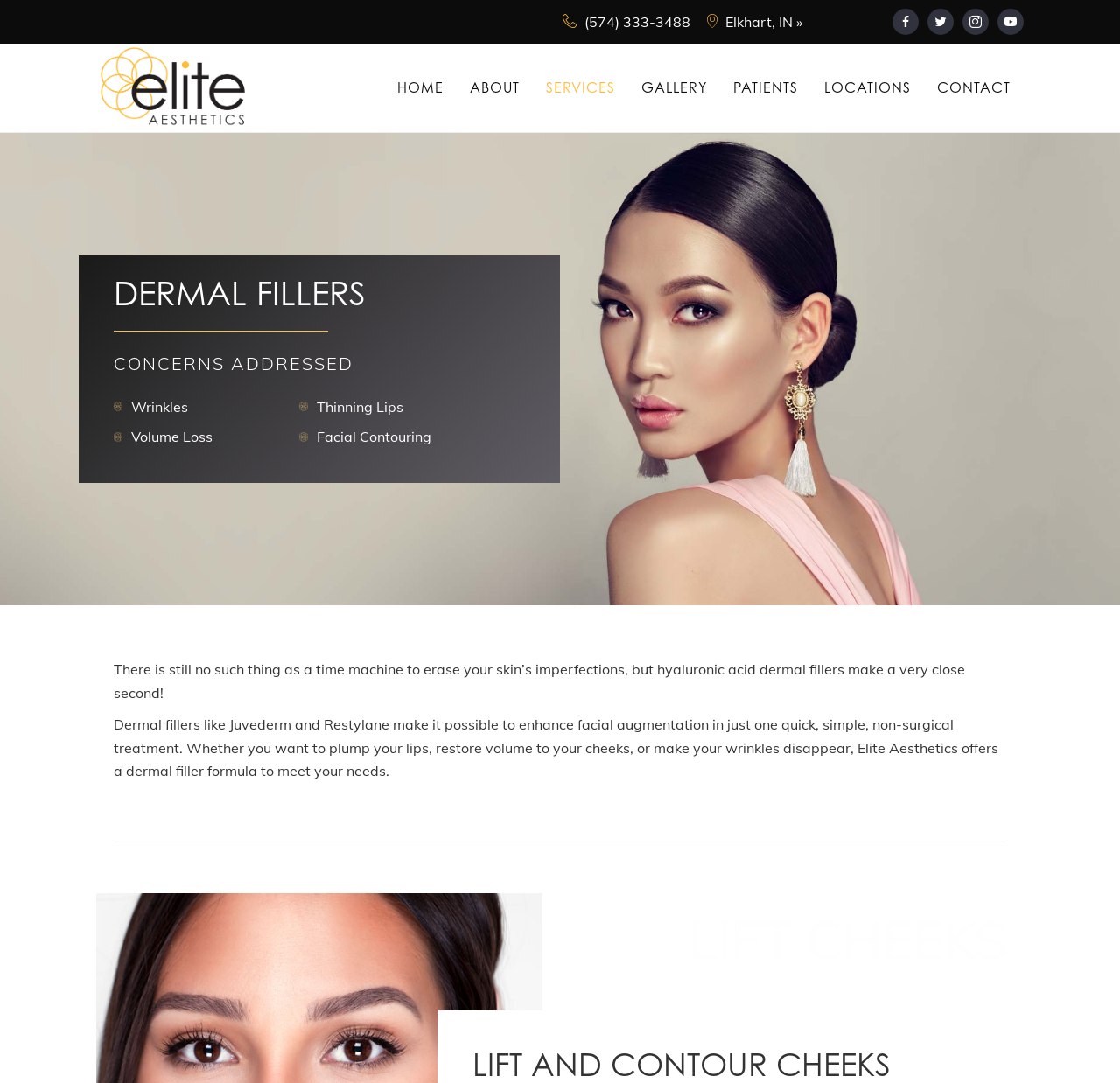What is the phone number on the top?
Answer the question with a single word or phrase by looking at the picture.

(574) 333-3488